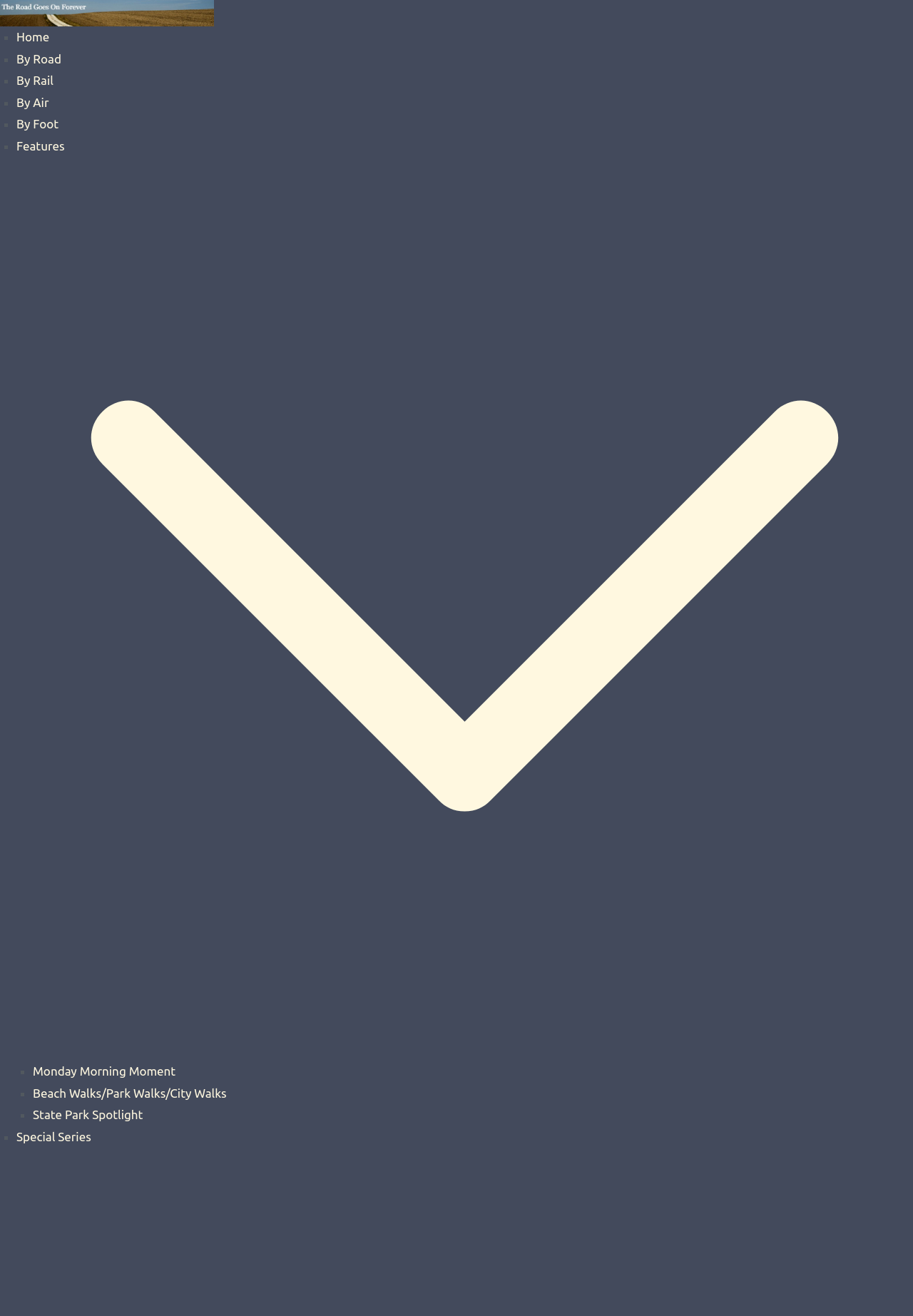What is the purpose of the button at the bottom of the webpage?
Using the image, respond with a single word or phrase.

Unknown